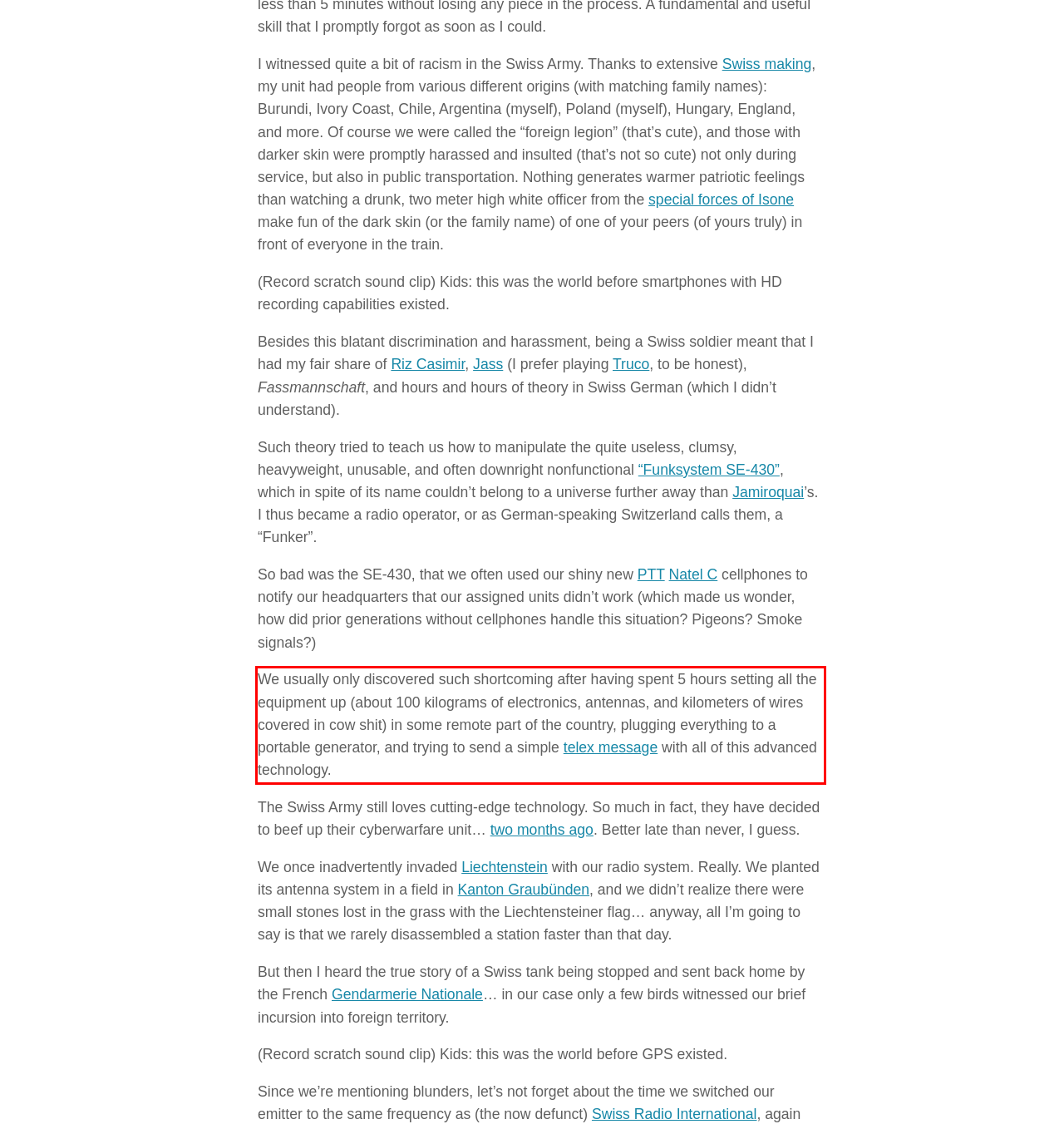Examine the screenshot of the webpage, locate the red bounding box, and perform OCR to extract the text contained within it.

We usually only discovered such shortcoming after having spent 5 hours setting all the equipment up (about 100 kilograms of electronics, antennas, and kilometers of wires covered in cow shit) in some remote part of the country, plugging everything to a portable generator, and trying to send a simple telex message with all of this advanced technology.